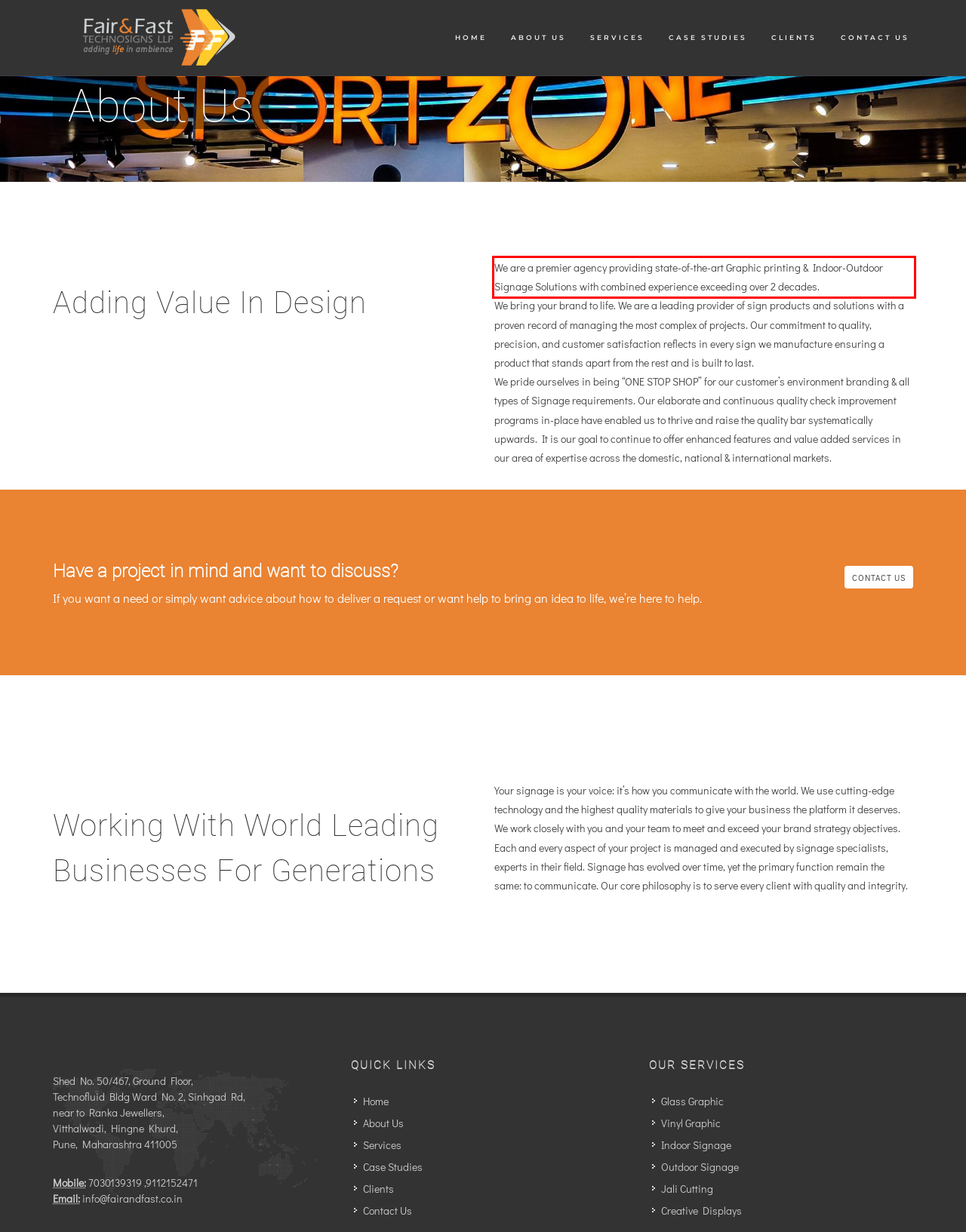You have a webpage screenshot with a red rectangle surrounding a UI element. Extract the text content from within this red bounding box.

We are a premier agency providing state-of-the-art Graphic printing & Indoor-Outdoor Signage Solutions with combined experience exceeding over 2 decades.